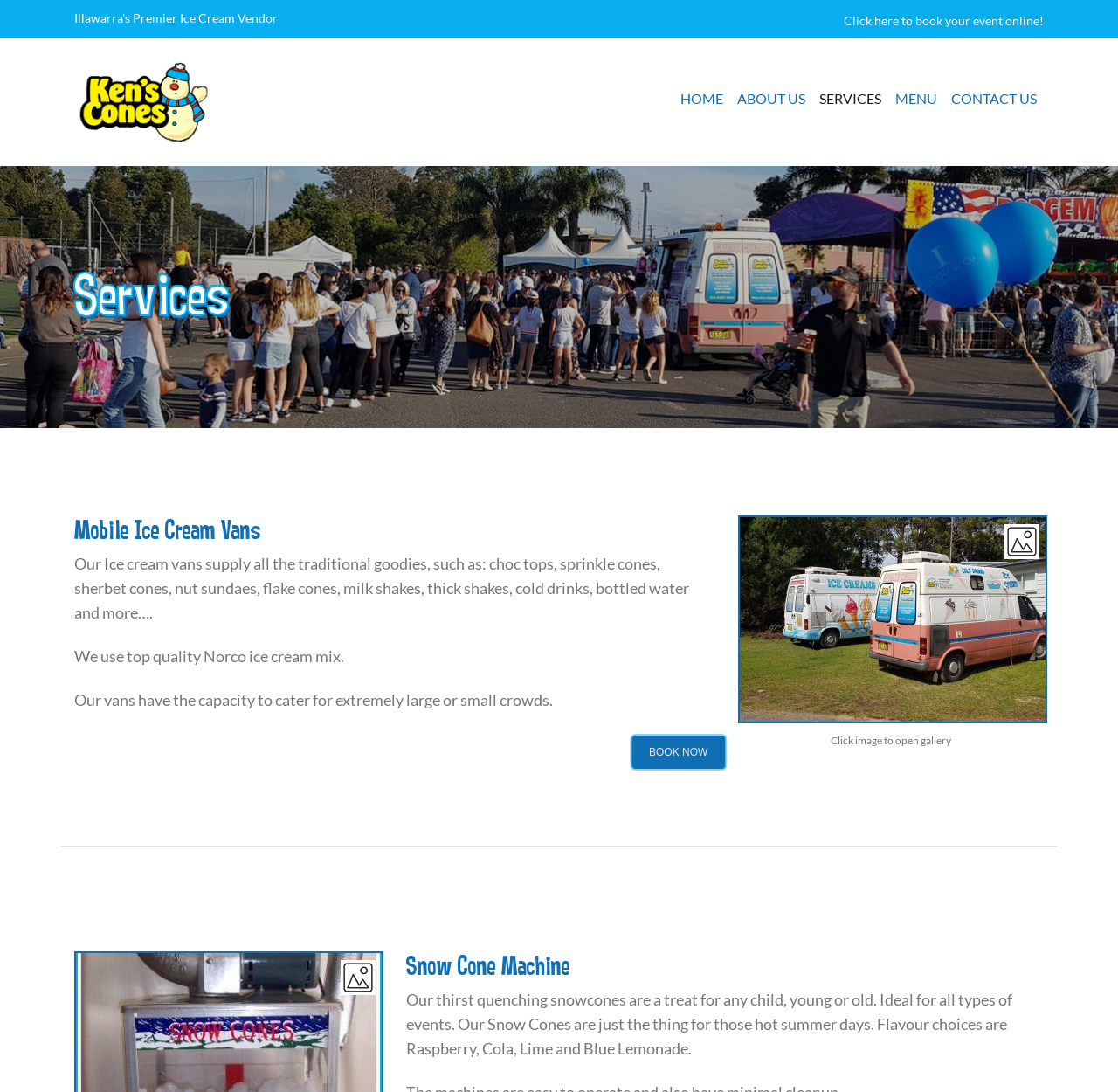How many flavor choices are available for snowcones?
Based on the image, respond with a single word or phrase.

4